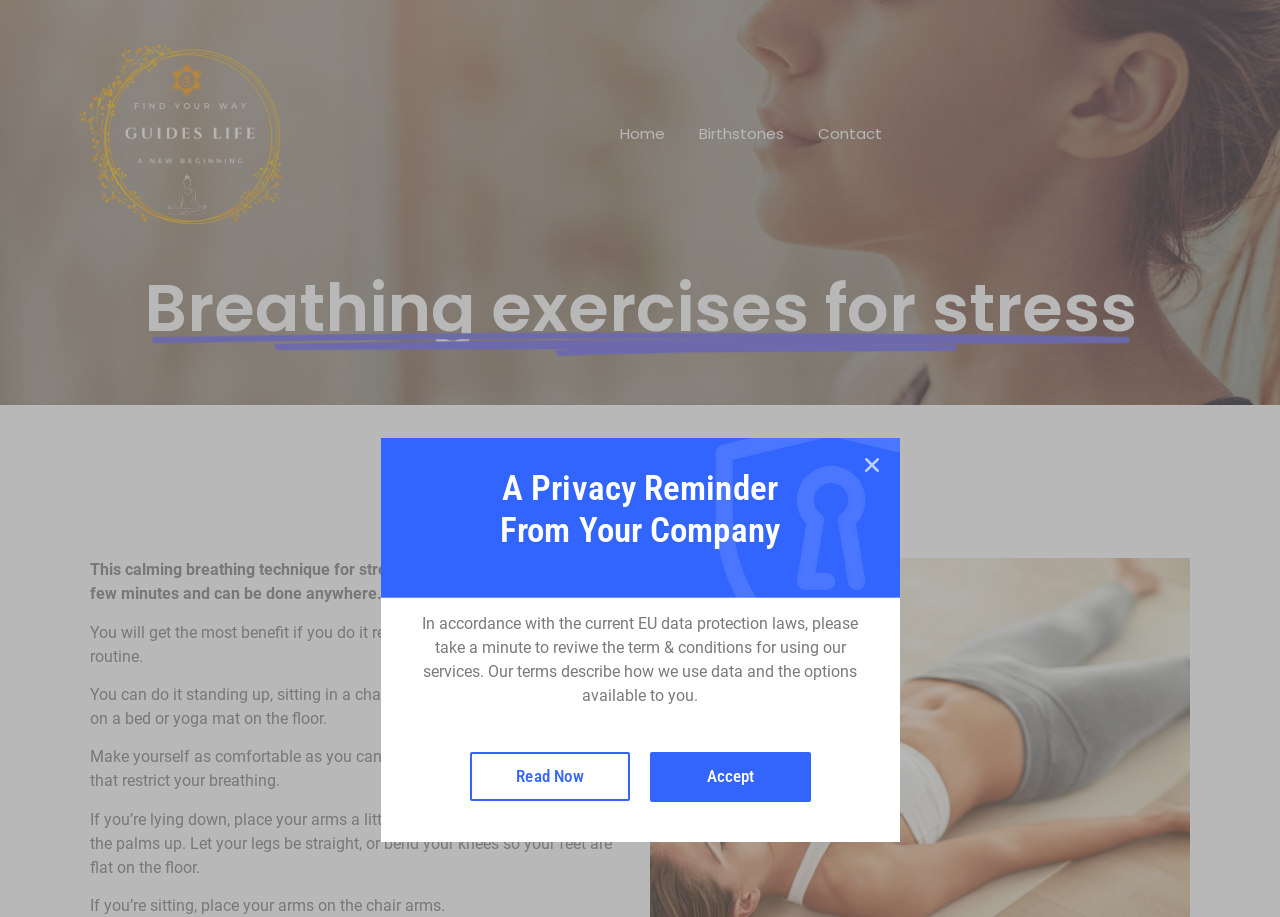What action is required in response to the privacy reminder?
Using the image as a reference, deliver a detailed and thorough answer to the question.

The webpage prompts users to read the terms and conditions and then accept them, as indicated by the 'Read Now' and 'Accept' buttons.